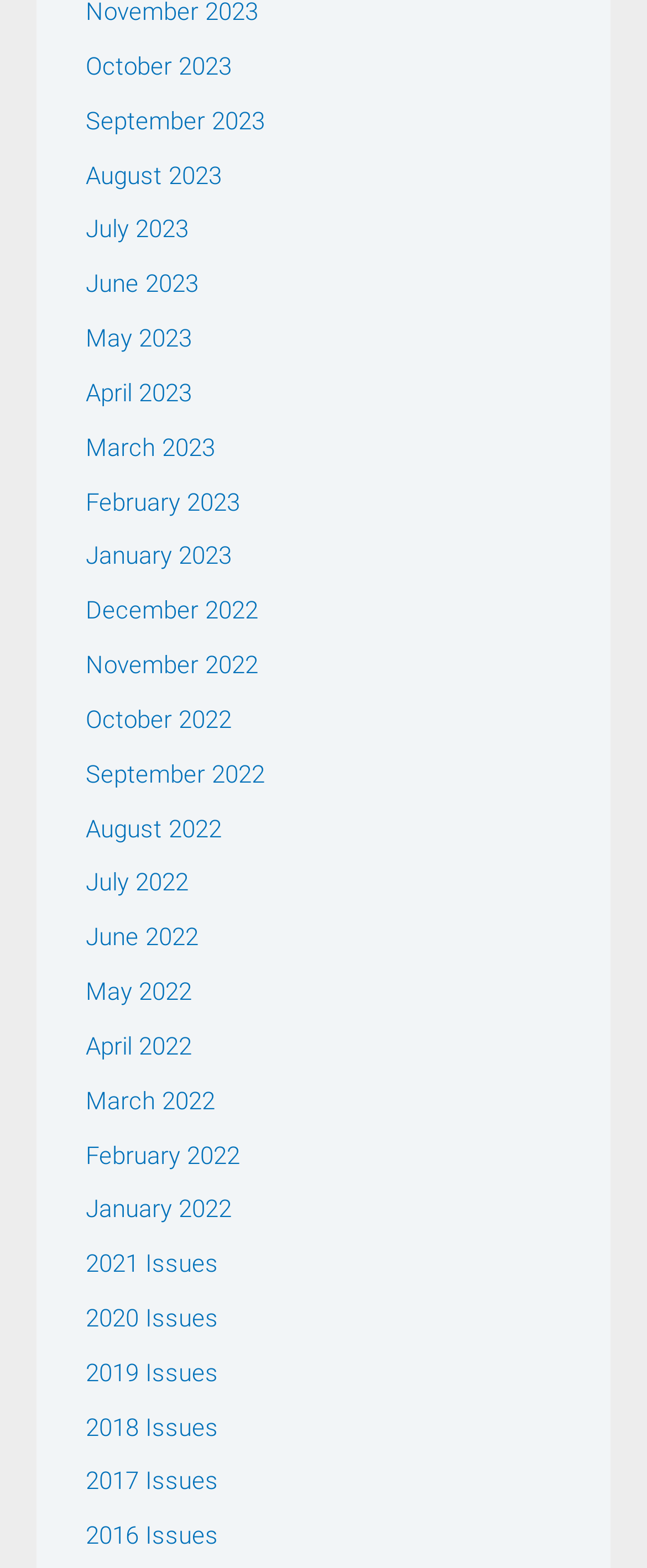Please determine the bounding box coordinates, formatted as (top-left x, top-left y, bottom-right x, bottom-right y), with all values as floating point numbers between 0 and 1. Identify the bounding box of the region described as: July 2022

[0.132, 0.553, 0.291, 0.572]